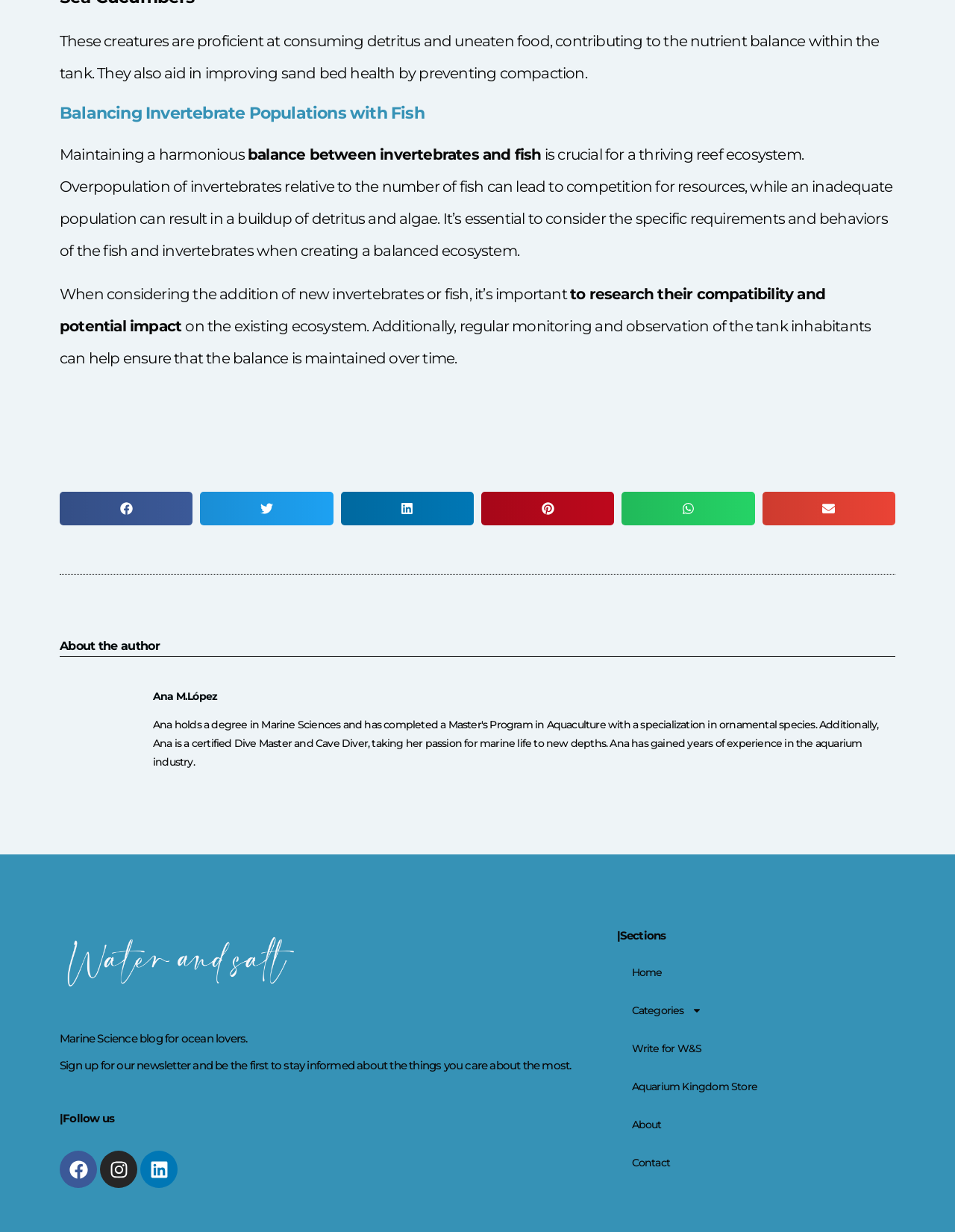Please find the bounding box coordinates of the element's region to be clicked to carry out this instruction: "Go to Home section".

[0.646, 0.774, 0.938, 0.805]